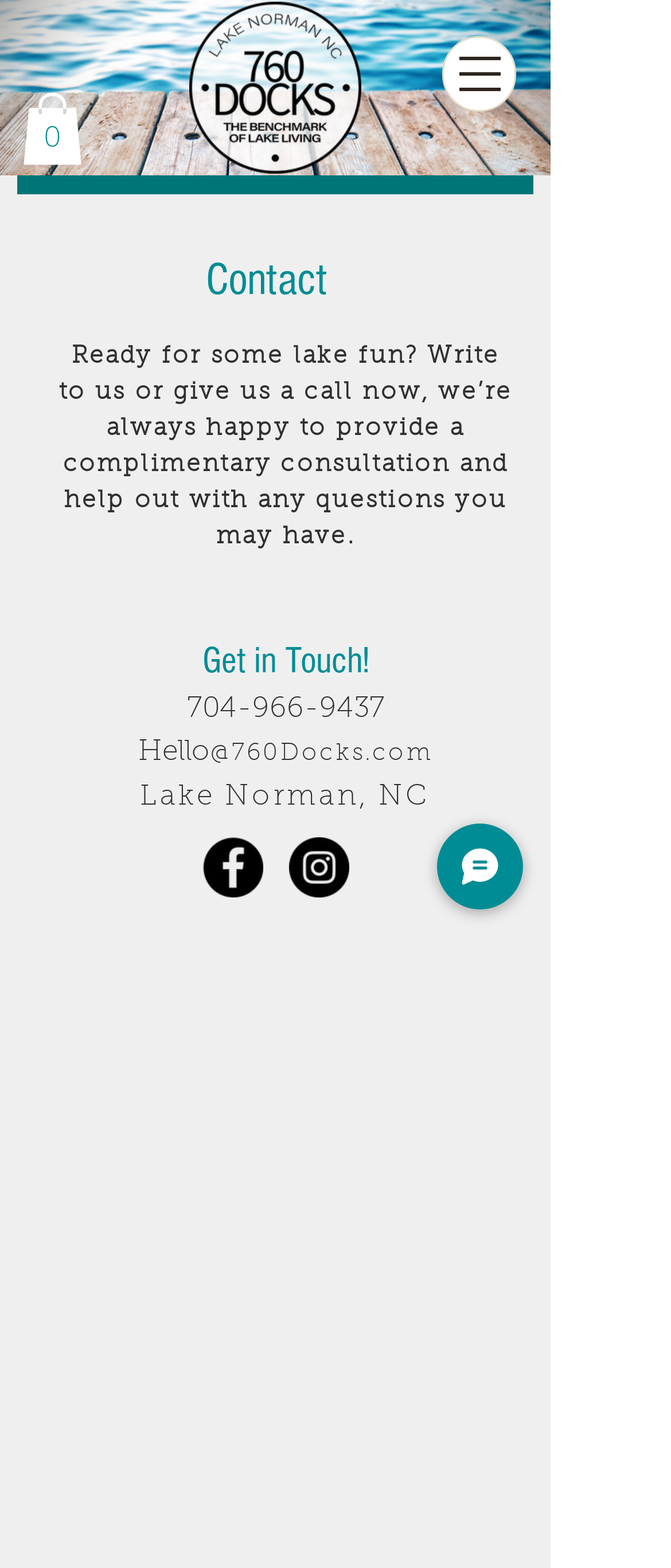How many textboxes are there in the contact form?
Use the information from the image to give a detailed answer to the question.

I counted the number of textbox elements inside the contact form, which are 'Name', 'Email', 'Subject', and an empty textbox, so there are 4 textboxes.